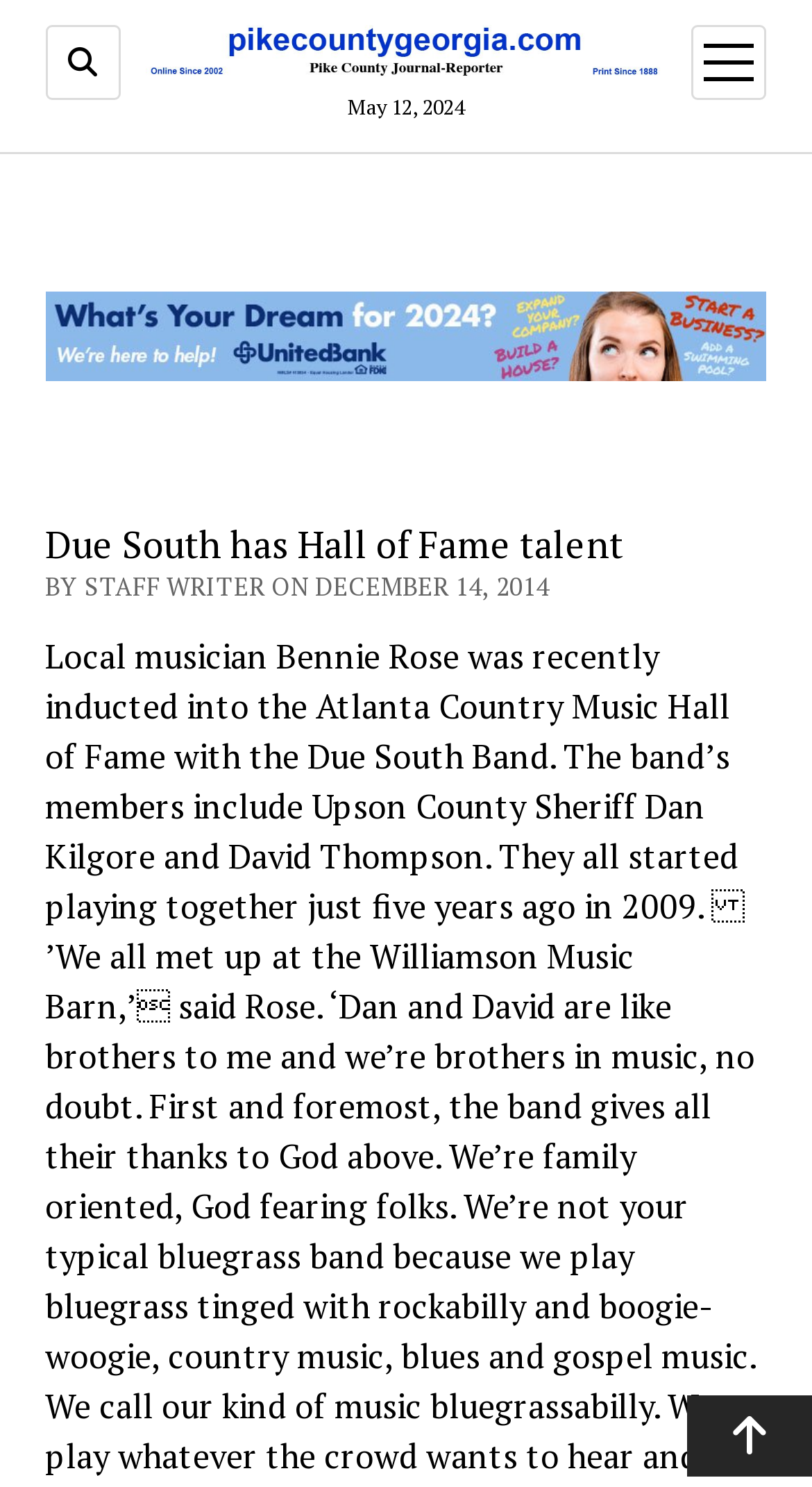What is the article about?
Based on the screenshot, answer the question with a single word or phrase.

Due South has Hall of Fame talent